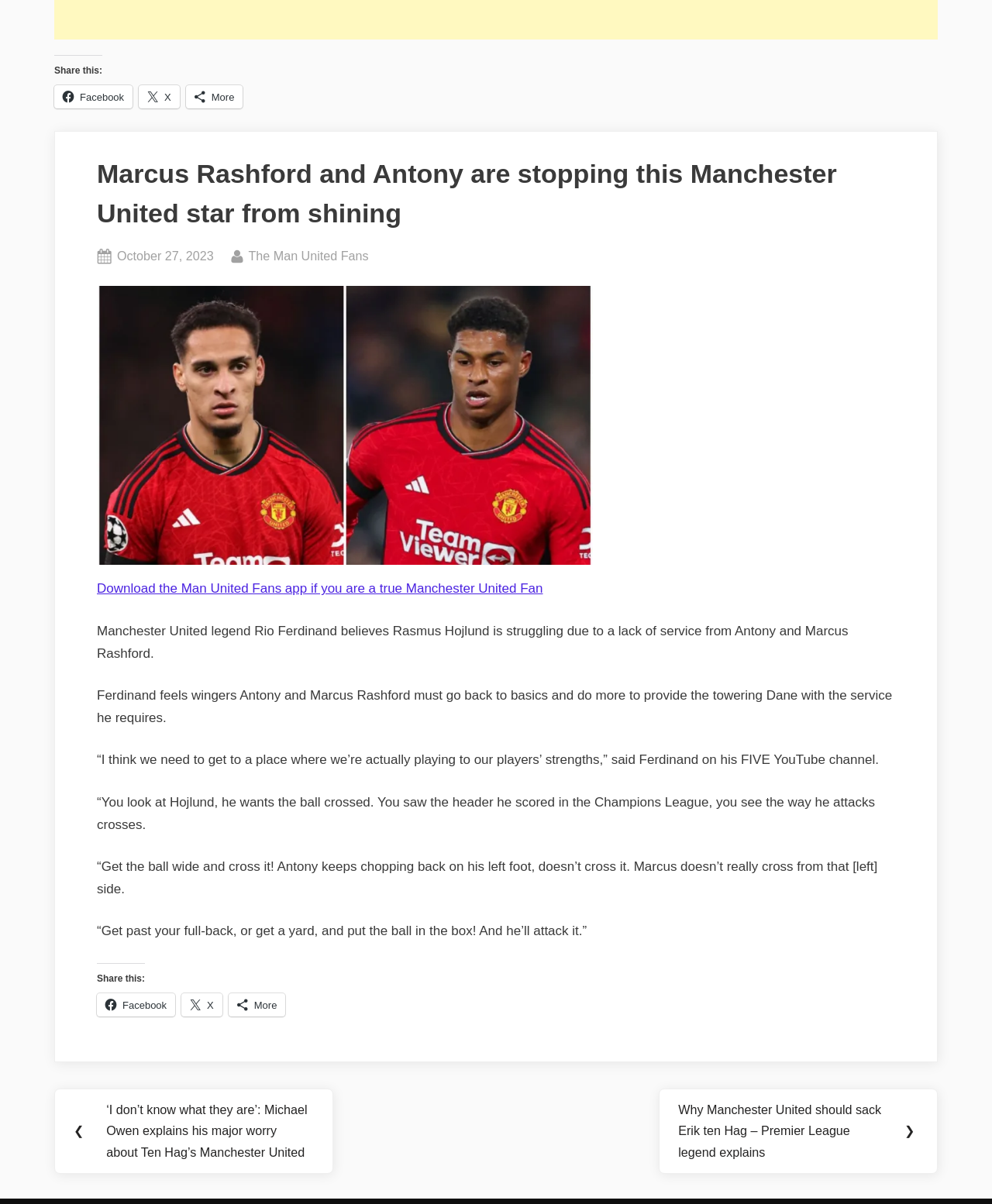Indicate the bounding box coordinates of the element that must be clicked to execute the instruction: "View the next post". The coordinates should be given as four float numbers between 0 and 1, i.e., [left, top, right, bottom].

[0.664, 0.904, 0.945, 0.975]